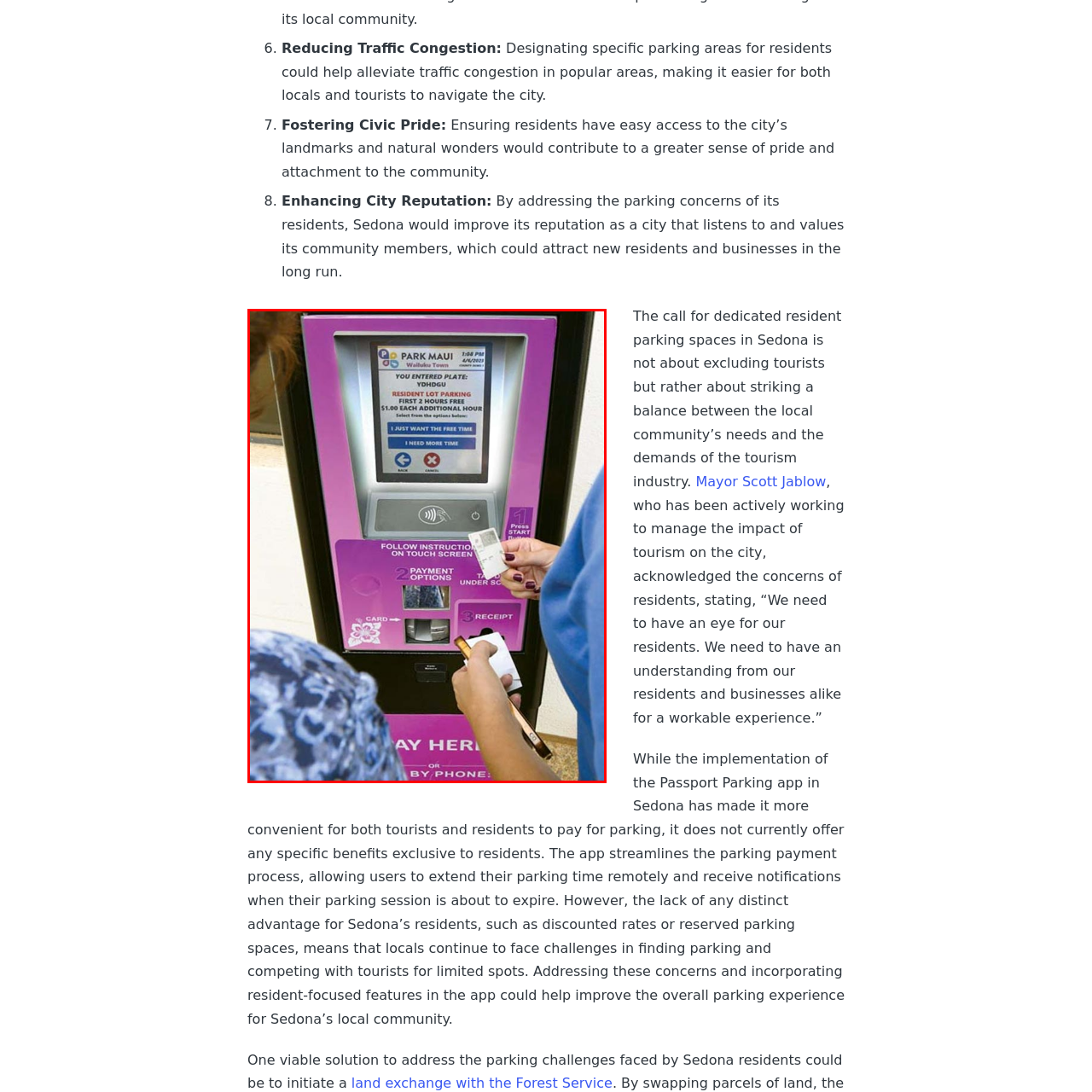Direct your attention to the image within the red boundary, What is the purpose of the vibrant purple background?
 Respond with a single word or phrase.

To enhance visibility